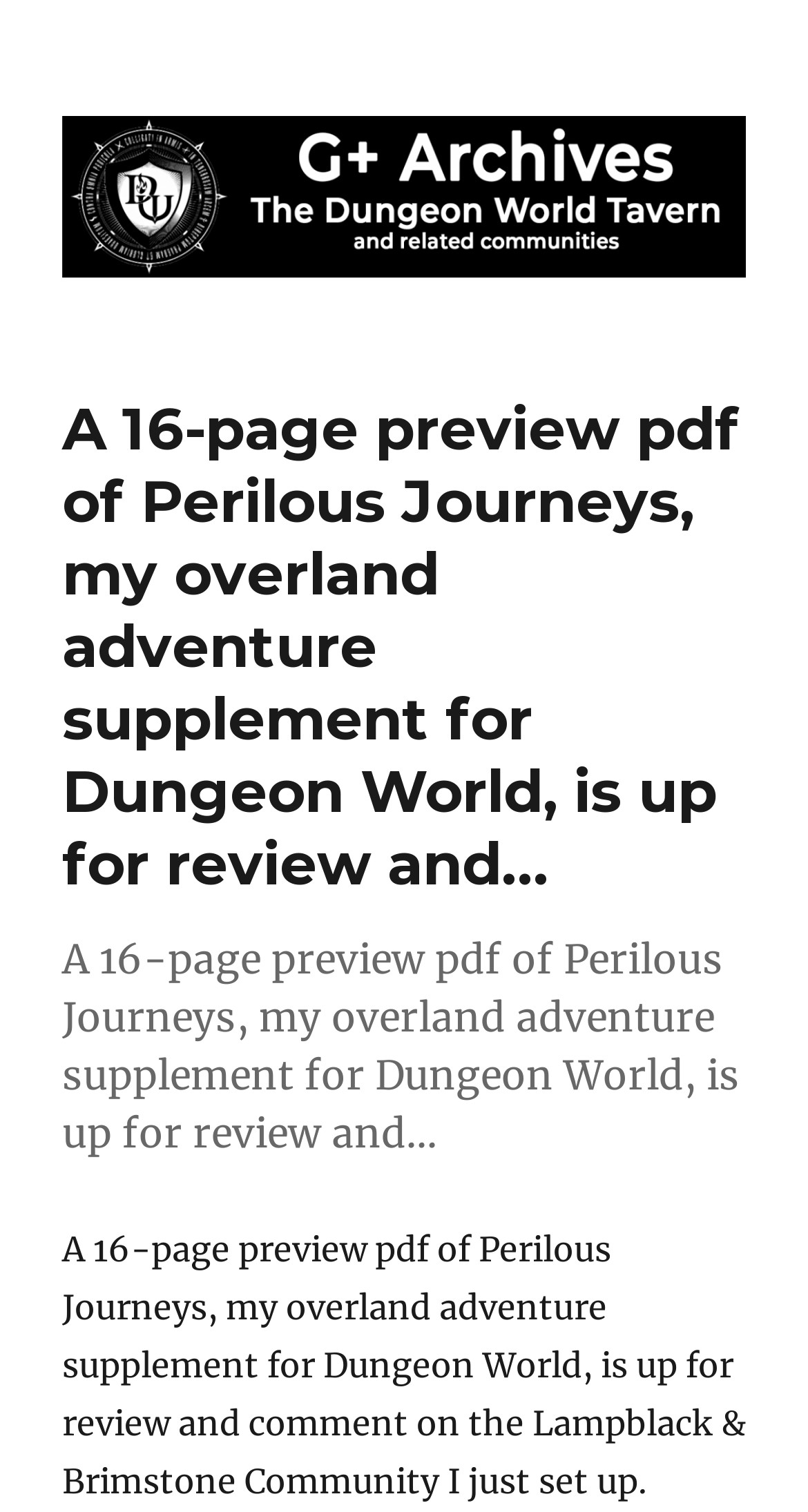Using the provided element description "alt="Dungeon World Tavern G+ Archives"", determine the bounding box coordinates of the UI element.

[0.077, 0.077, 0.923, 0.184]